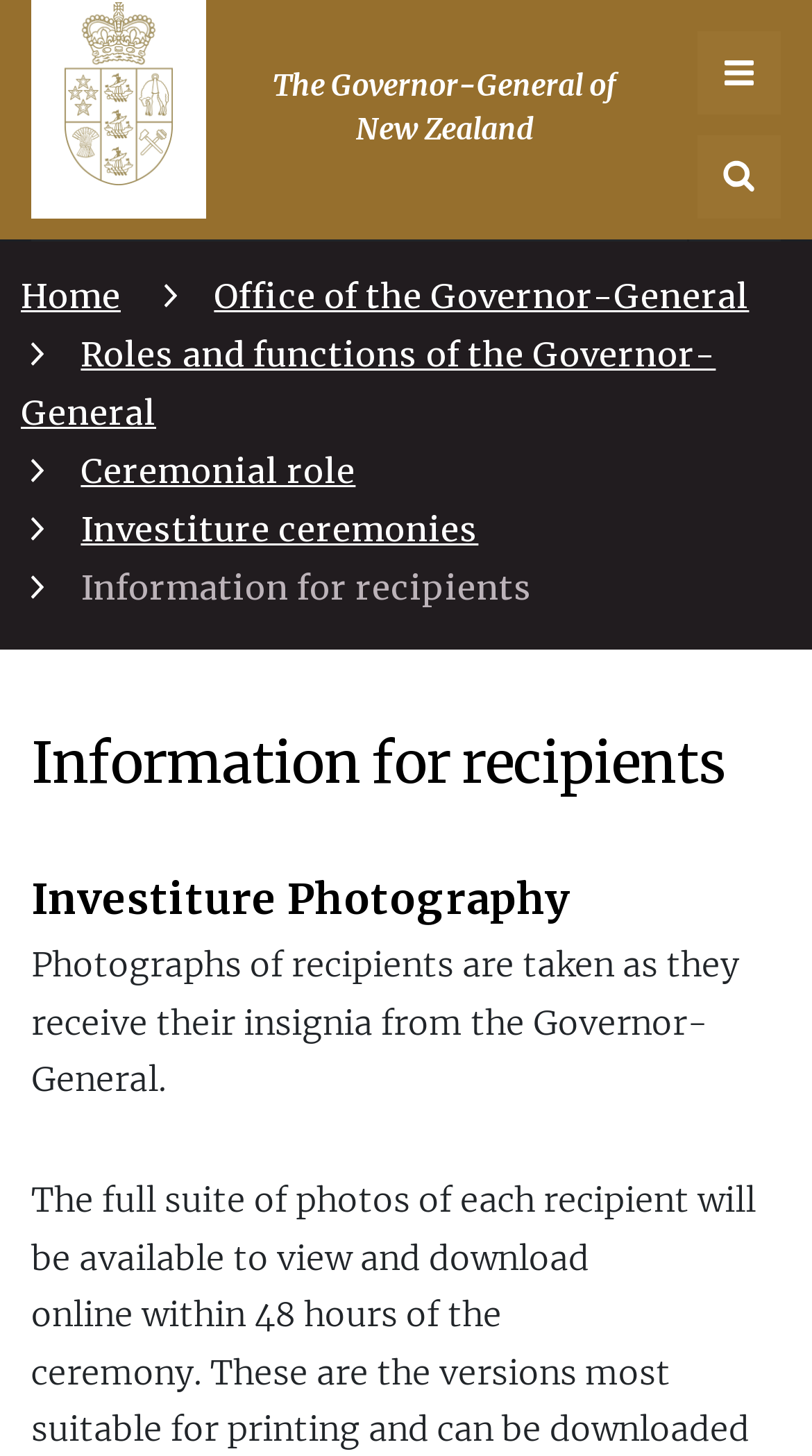Locate the bounding box coordinates of the element that should be clicked to fulfill the instruction: "Search".

[0.859, 0.093, 0.962, 0.15]